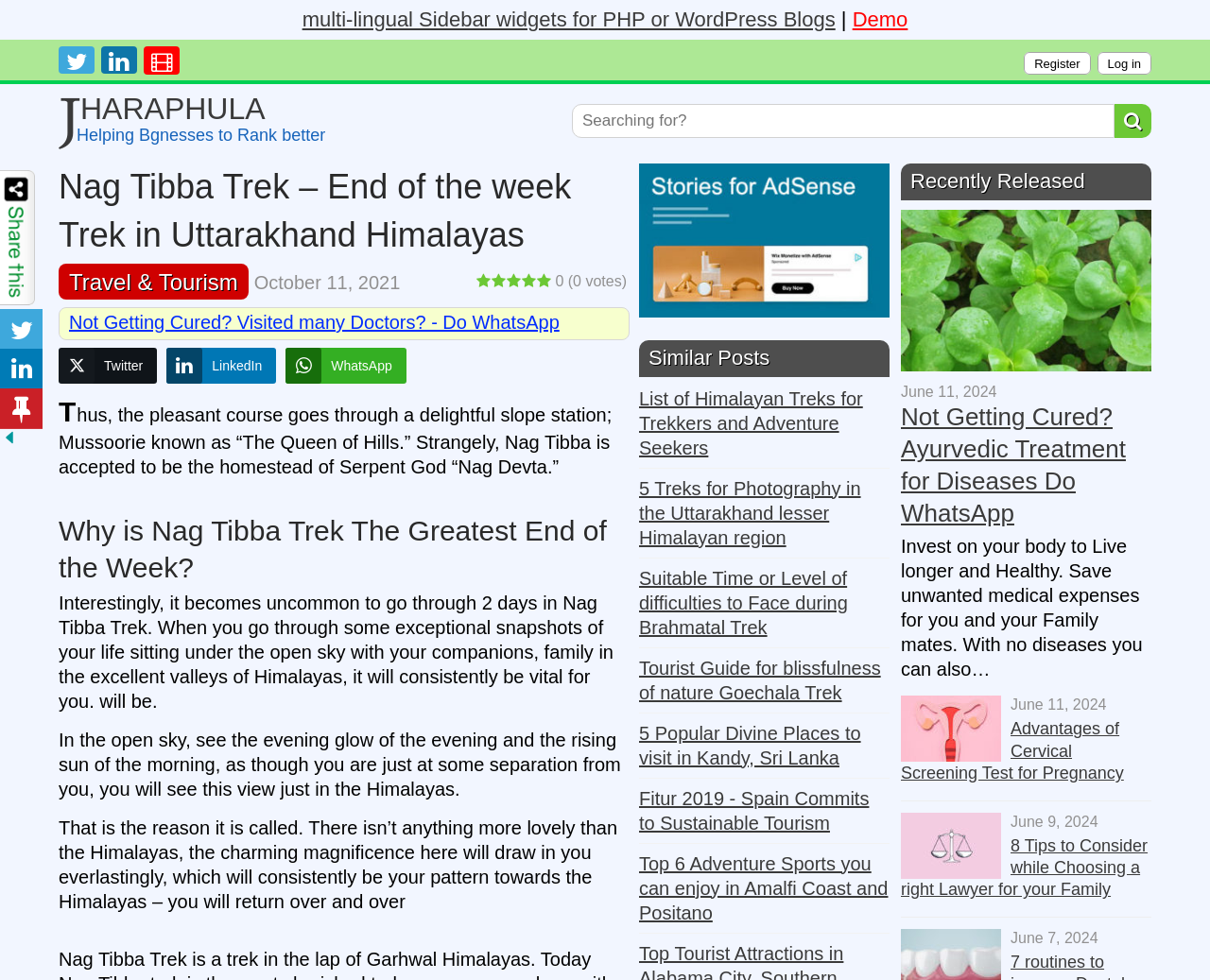Respond with a single word or short phrase to the following question: 
What is the name of the hill station mentioned on this webpage?

Mussoorie